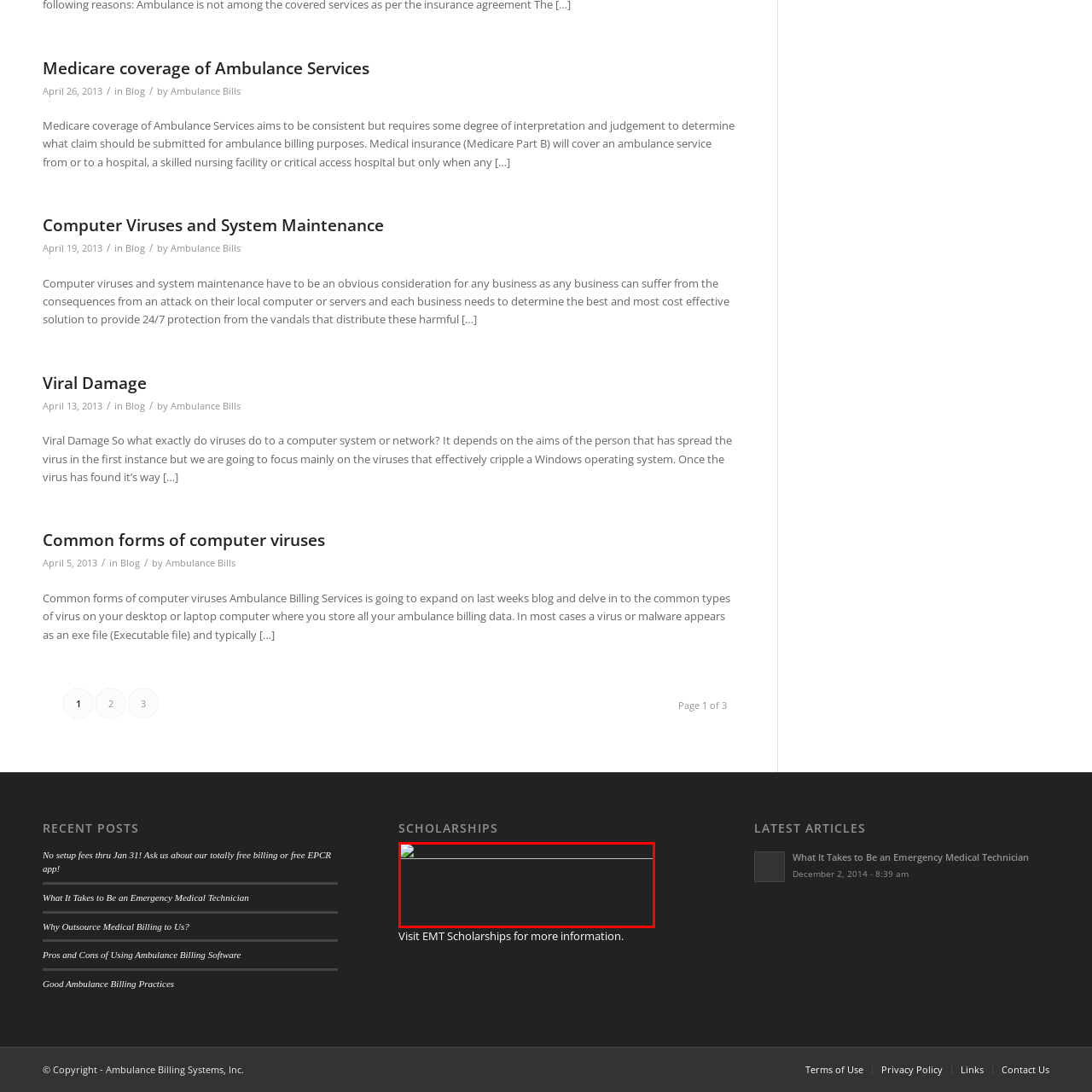Articulate a detailed description of the image enclosed by the red outline.

The image depicted is part of a webpage focused on scholarships related to emergency medical services. Positioned within a section designated for scholarship information, it likely promotes resources or opportunities for potential applicants. Additionally, there is a link provided below the image, encouraging users to visit EMT Scholarships for further information, emphasizing the site's commitment to supporting education in the field of emergency medical services. The overall design subtly integrates this resource into a blog format that features recent posts and articles, underlining the importance of financial assistance for those pursuing careers in emergency management and paramedic services.